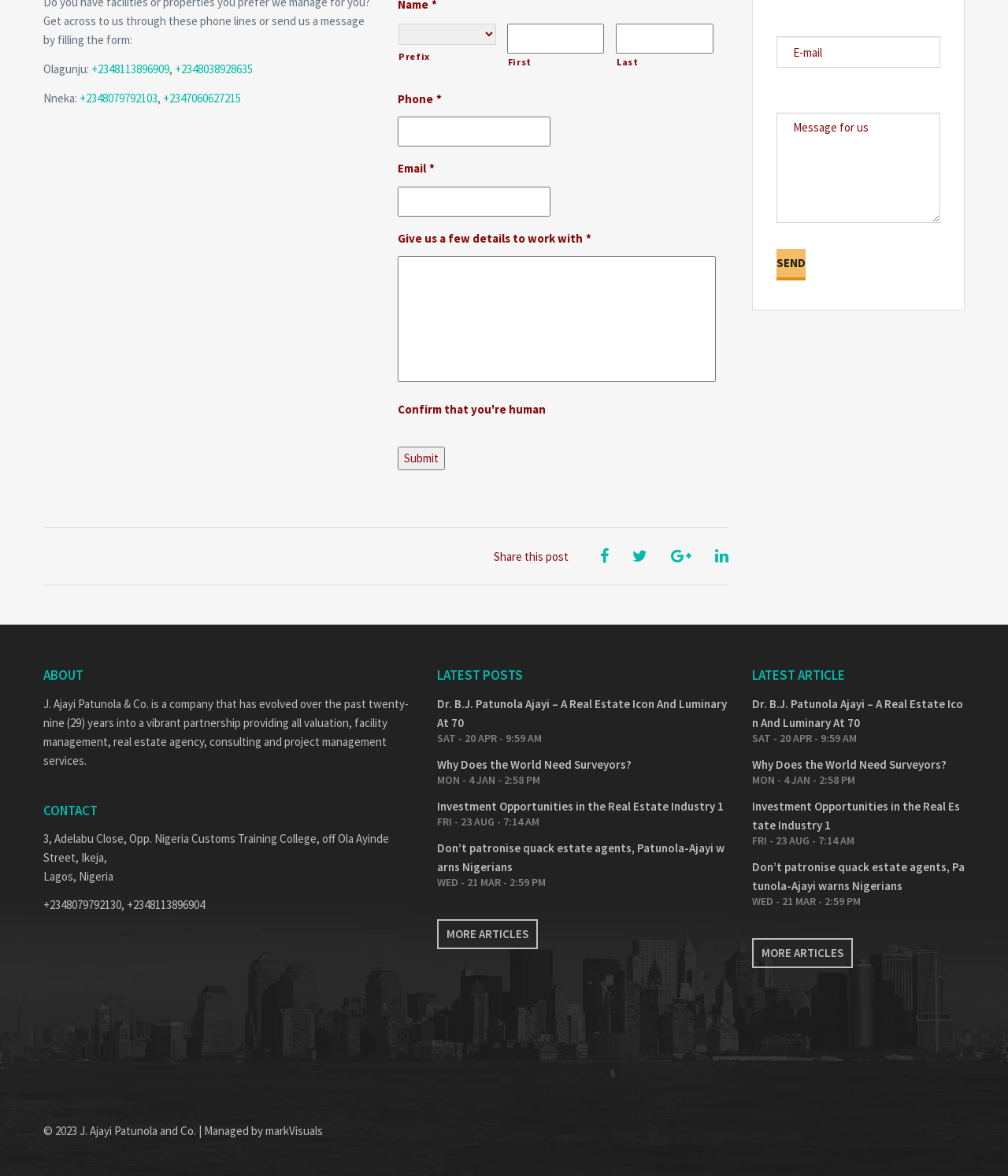How many forms are there on the webpage?
Using the information from the image, give a concise answer in one word or a short phrase.

2